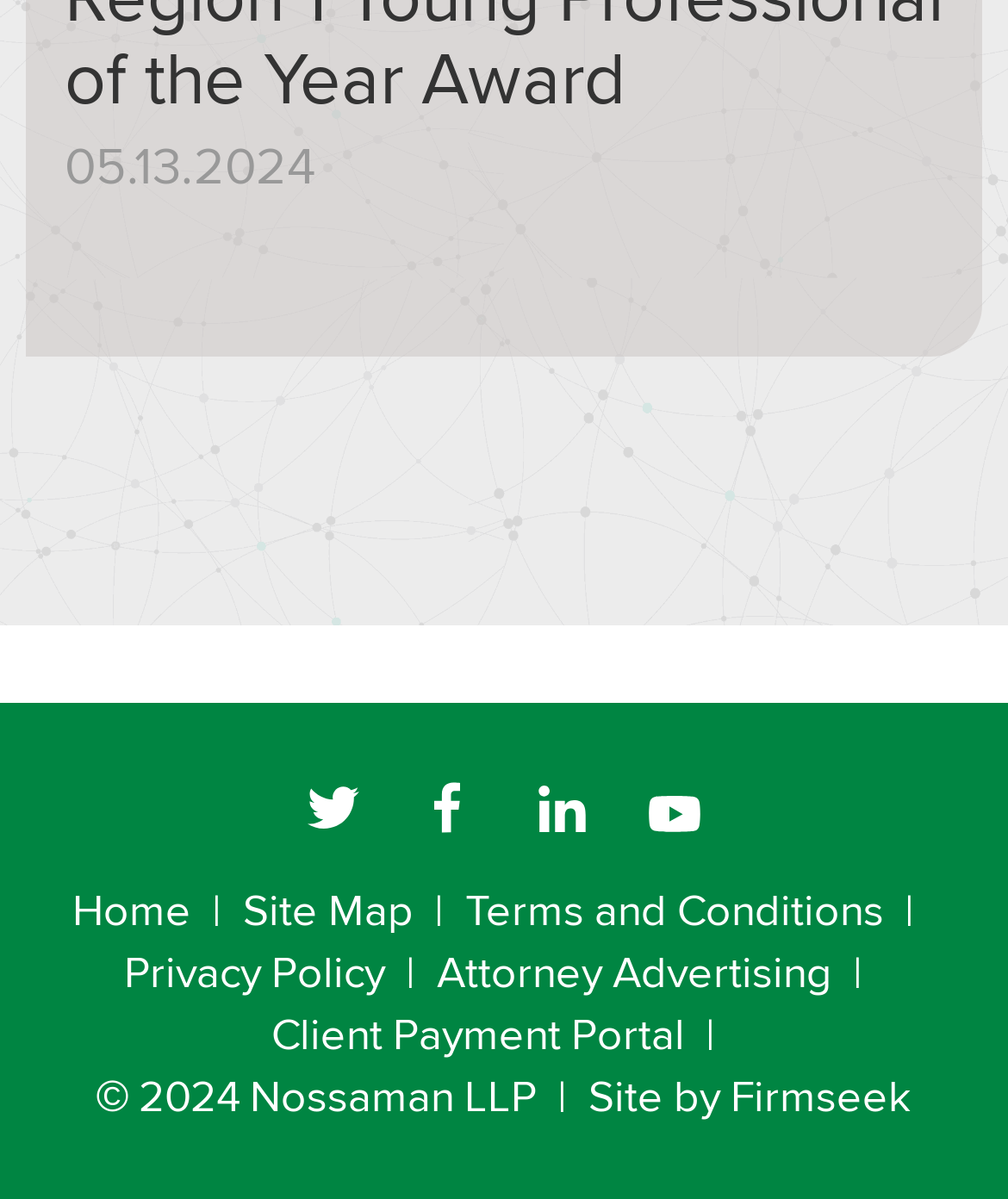Respond to the following question using a concise word or phrase: 
What social media platforms are linked on this webpage?

Twitter, Facebook, LinkedIn, YouTube